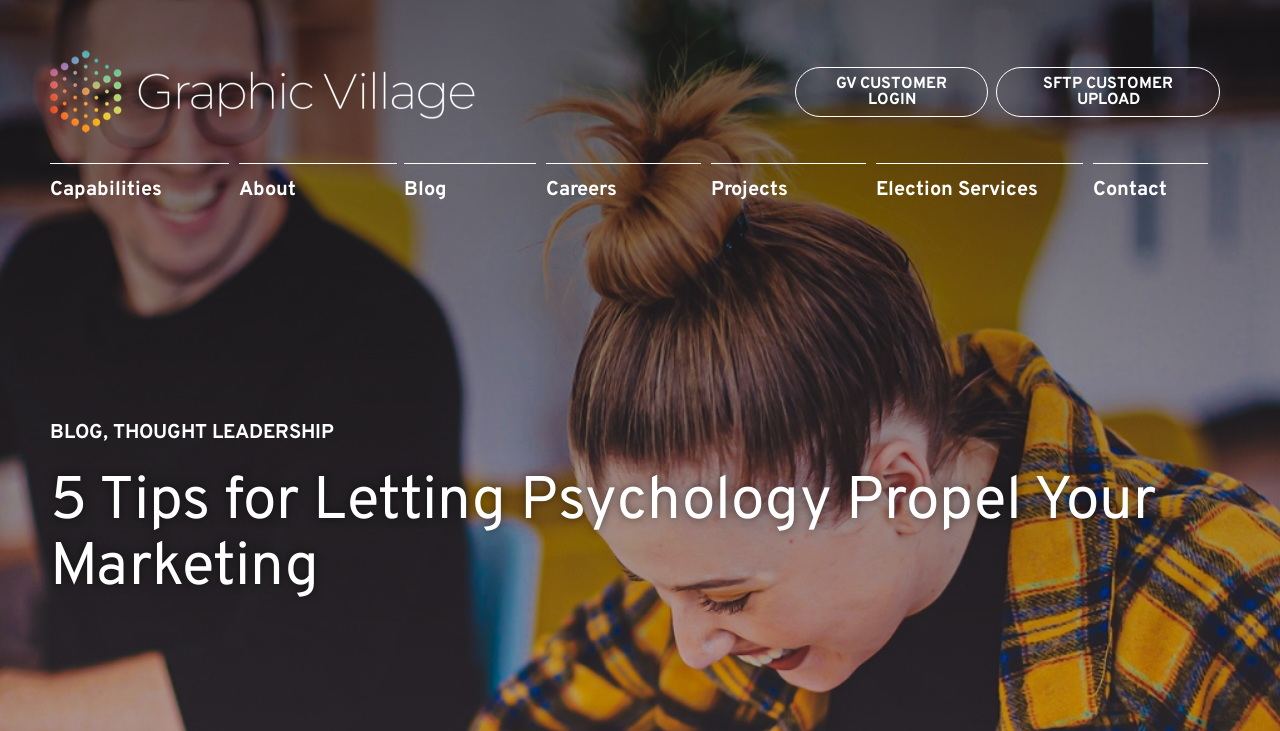Can you find the bounding box coordinates for the element to click on to achieve the instruction: "Go to the Home page"?

None